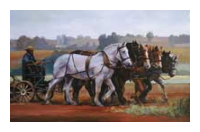Give a comprehensive caption that covers the entire image content.

The image features a beautifully painted scene of a team of horses pulling a cart through a rural landscape, reflecting the charm and labor of agricultural life. The horses, a mix of striking white and dark shades, are depicted in motion across a rich, earthy path, surrounded by lush fields that hint at a peaceful, pastoral setting. In the cart, a figure can be seen guiding the horses, encapsulating the harmonious relationship between man and animal in the world of farming. This artwork exemplifies the strong brushwork and vivid colors that Myron Leski, a noted painter and former sign painter, is known for, capturing not just the beauty of the horses but the essence of rural life. The scene evokes a sense of nostalgia and appreciation for traditional practices, making it a significant representation of his love for animals and the landscapes they inhabit.